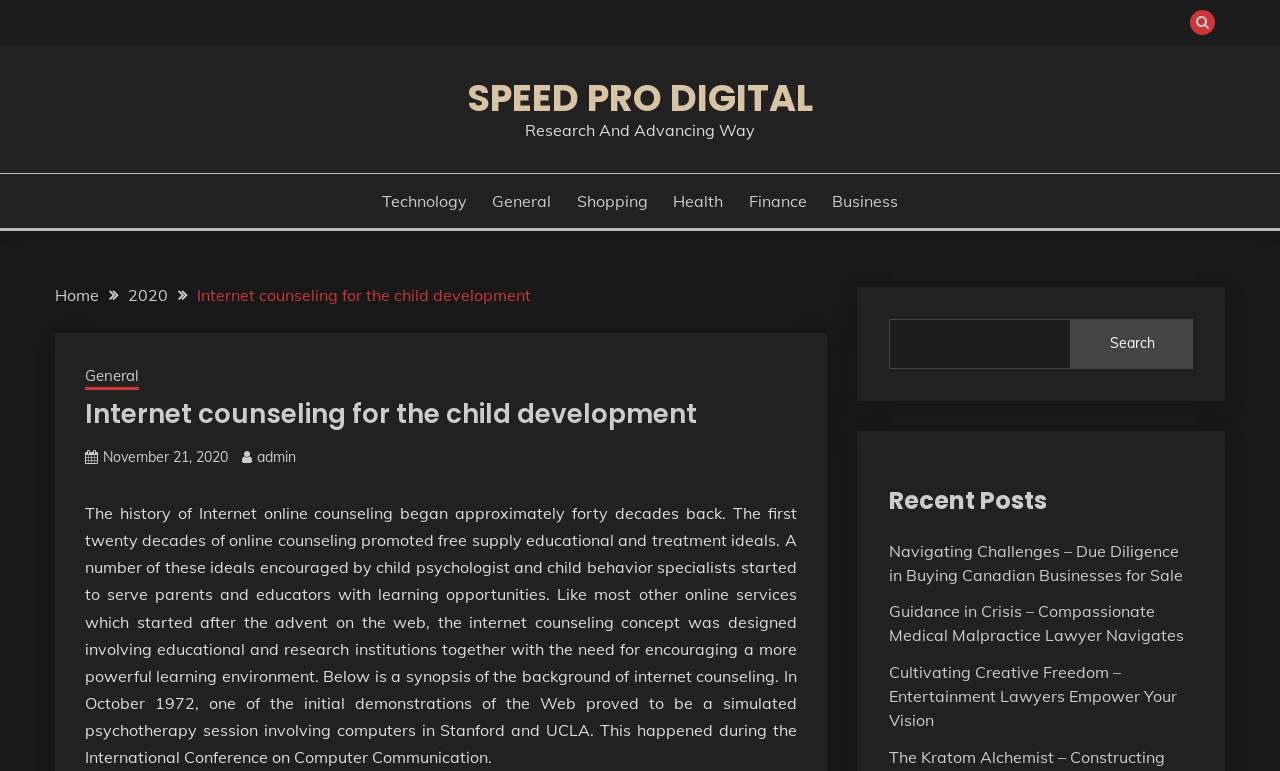What is the date of the current article?
Examine the image and provide an in-depth answer to the question.

The date of the current article can be found in the link 'November 21, 2020' with bounding box coordinates [0.08, 0.581, 0.178, 0.604]. This link is likely the publication date of the current article.